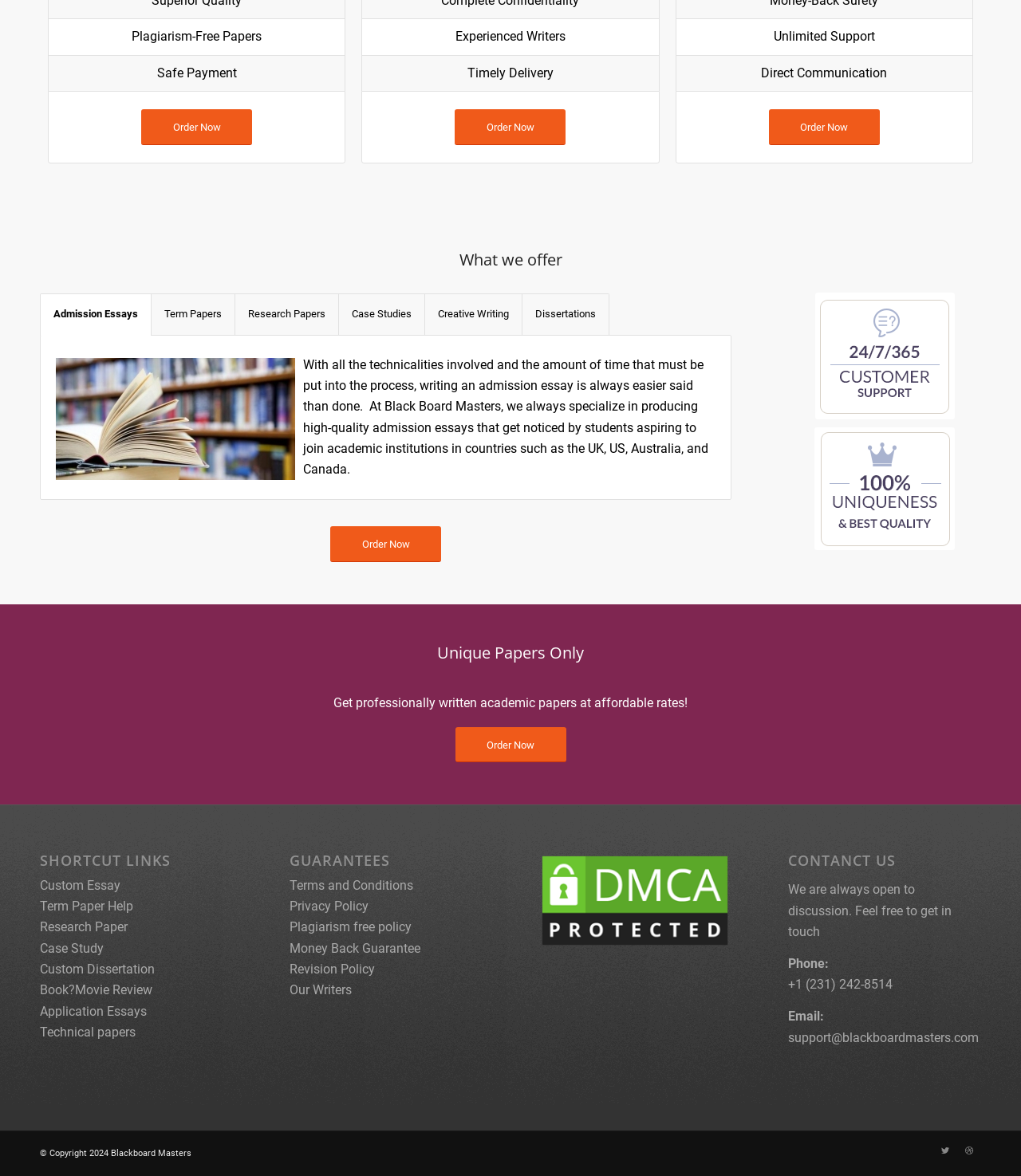What is the guarantee policy of Blackboard Masters?
Look at the screenshot and respond with a single word or phrase.

Plagiarism-free policy